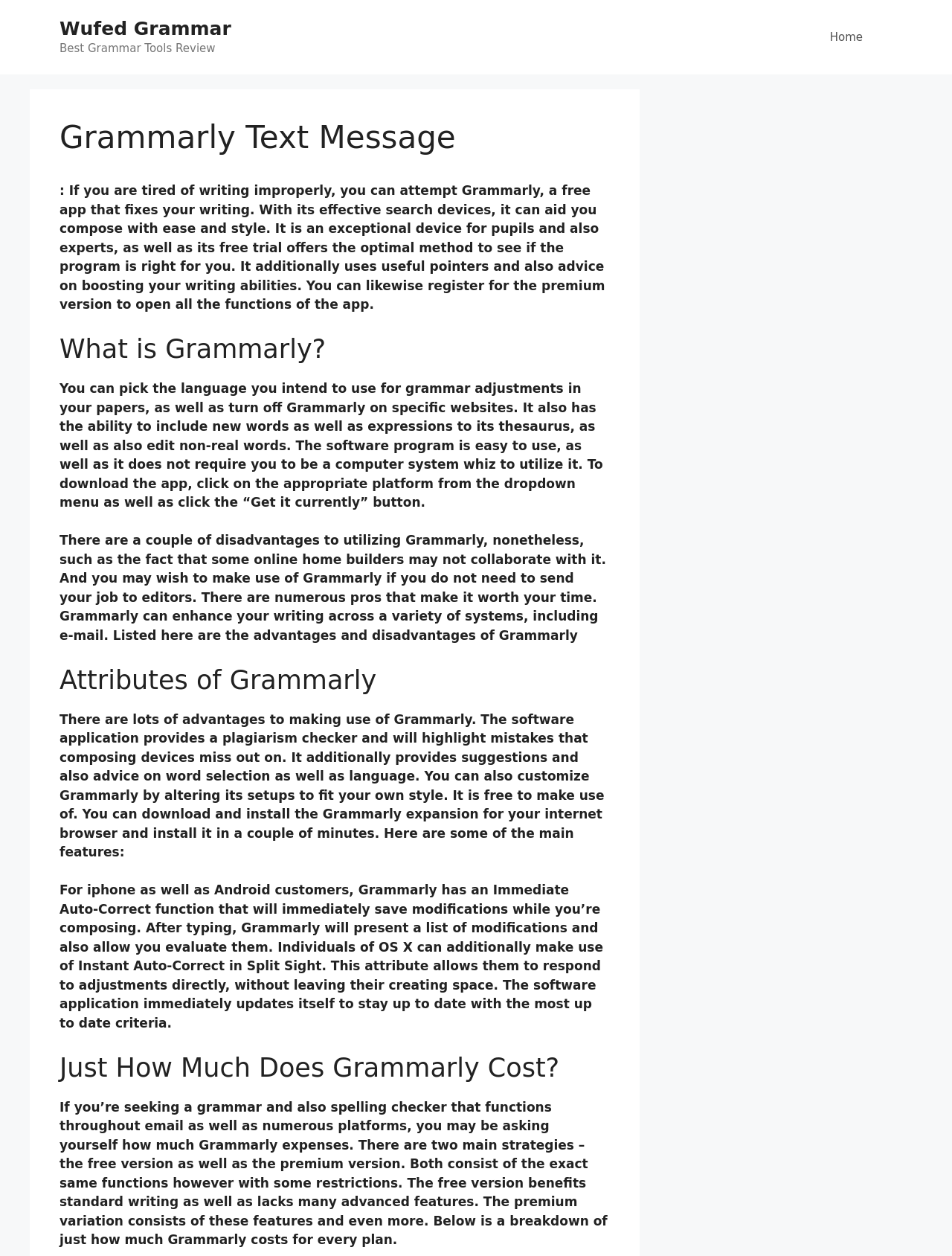What is the purpose of Grammarly?
Provide a one-word or short-phrase answer based on the image.

To fix writing